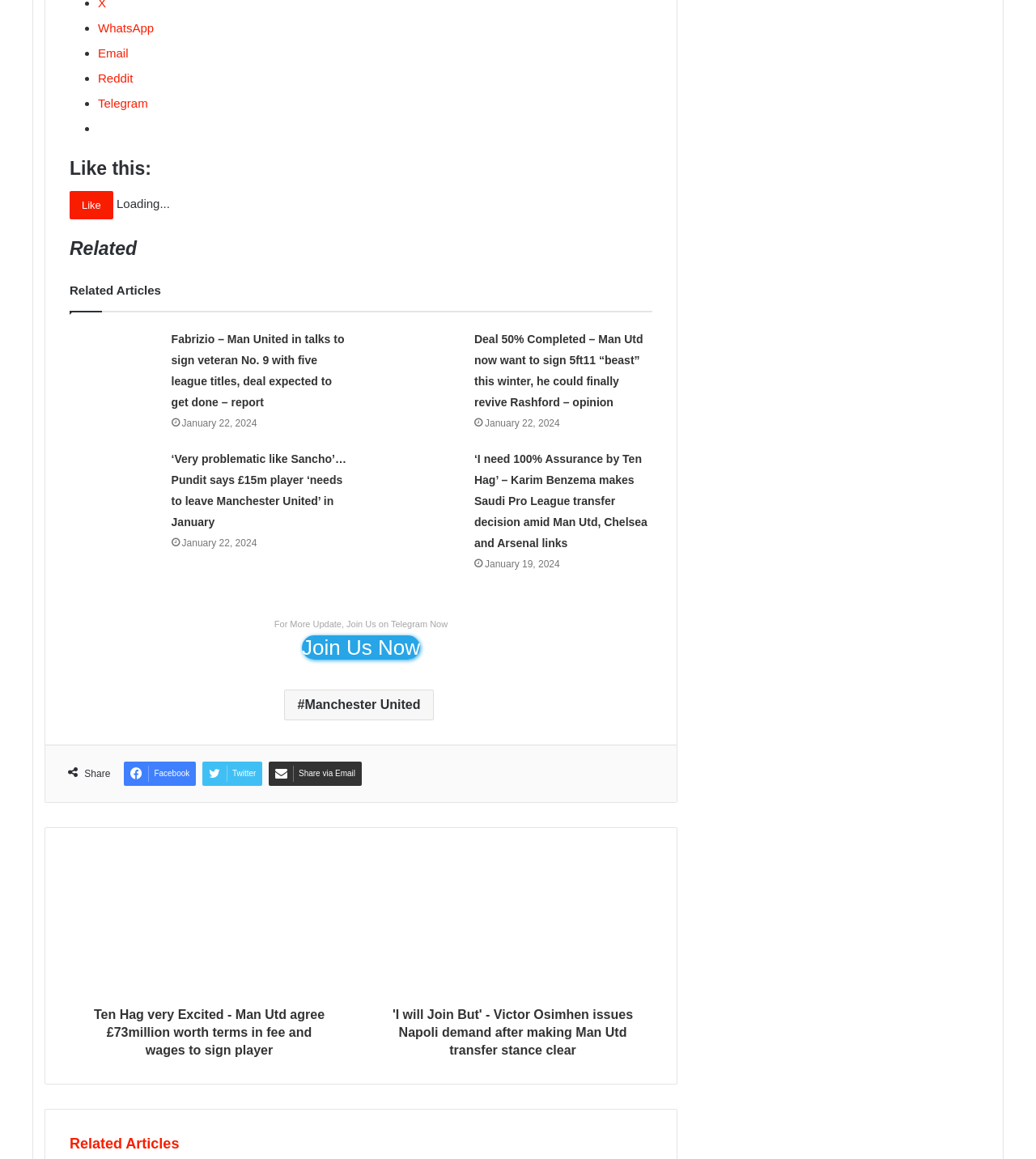Provide a brief response to the question using a single word or phrase: 
How many related articles are displayed on the webpage?

5